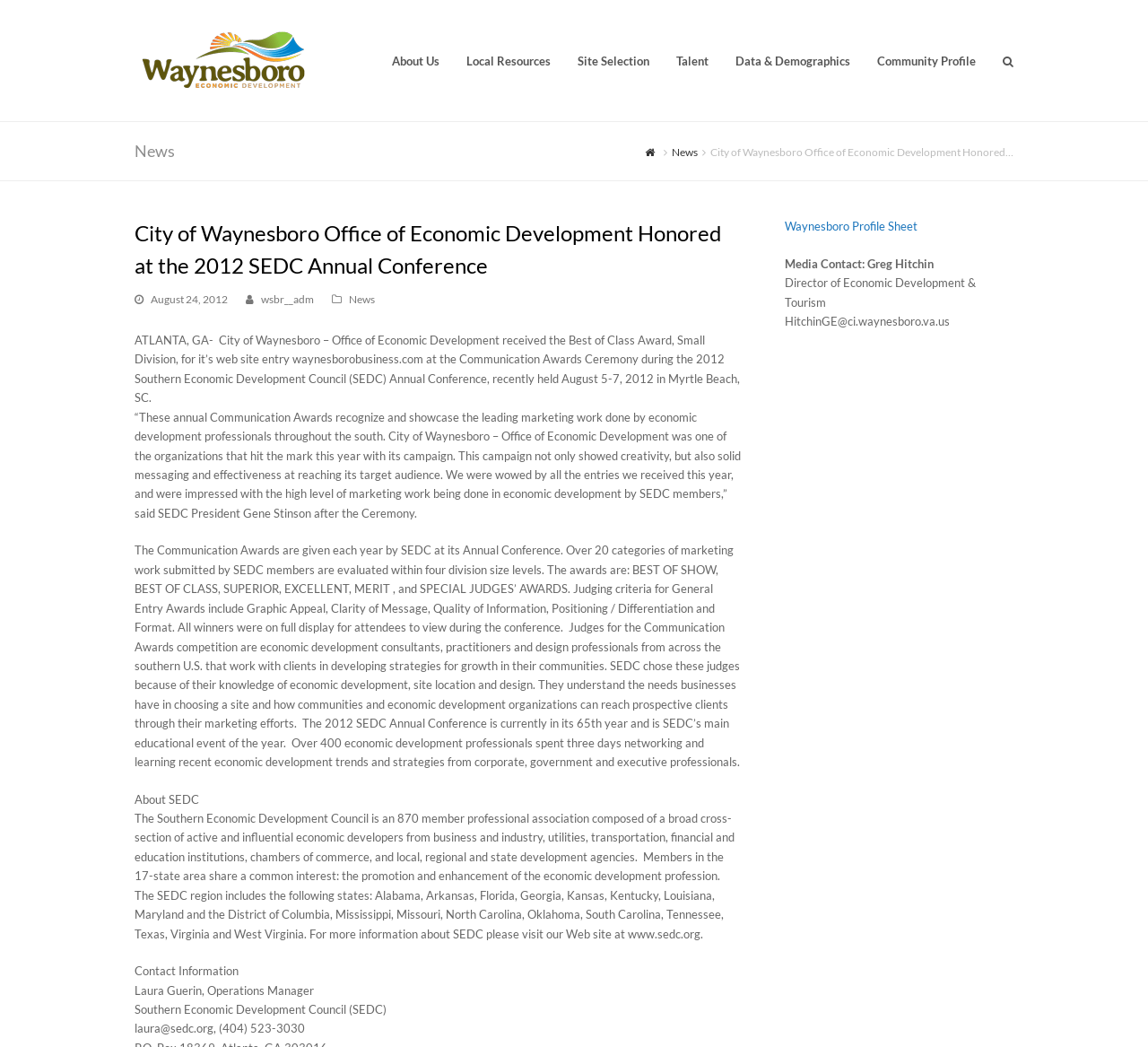Bounding box coordinates must be specified in the format (top-left x, top-left y, bottom-right x, bottom-right y). All values should be floating point numbers between 0 and 1. What are the bounding box coordinates of the UI element described as: Waynesboro Profile Sheet

[0.684, 0.209, 0.799, 0.223]